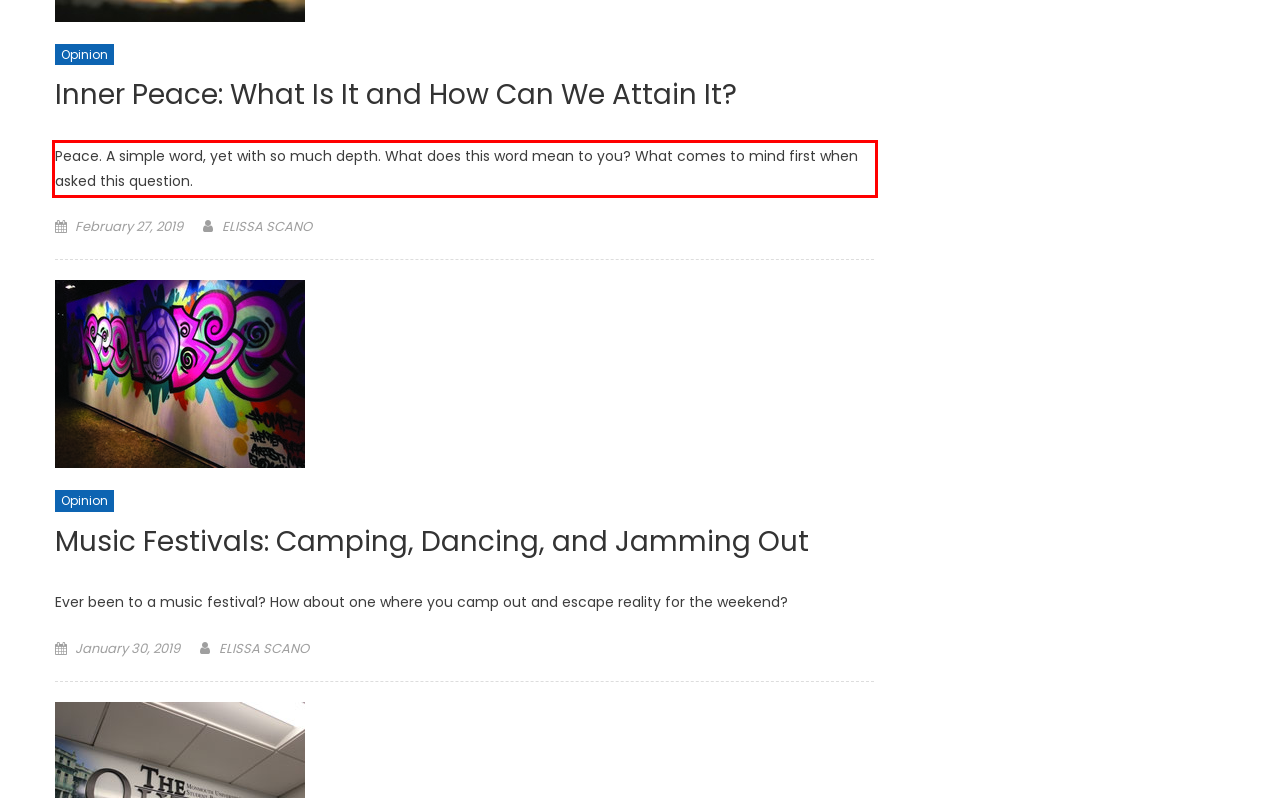View the screenshot of the webpage and identify the UI element surrounded by a red bounding box. Extract the text contained within this red bounding box.

Peace. A simple word, yet with so much depth. What does this word mean to you? What comes to mind first when asked this question.